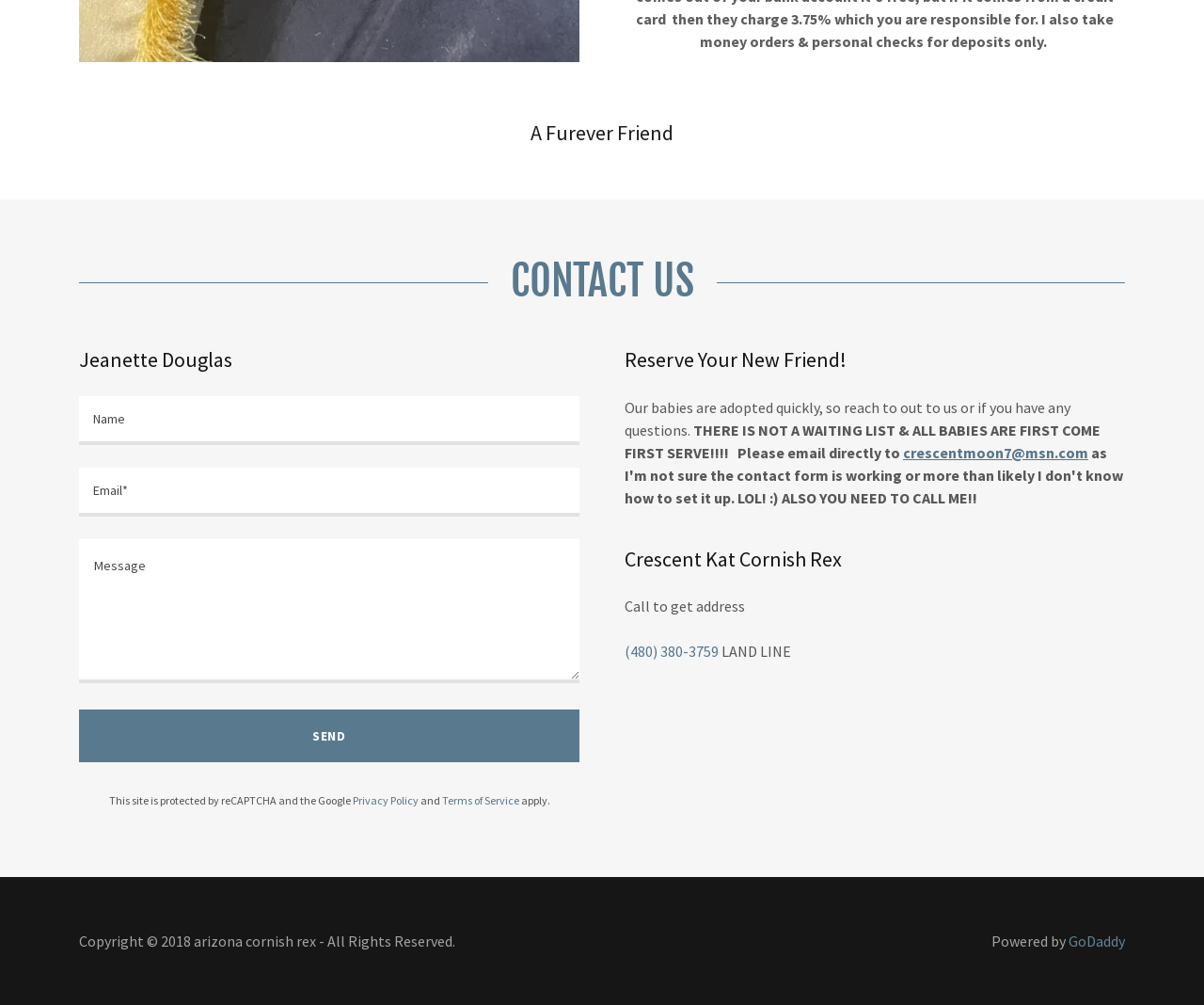Determine the bounding box coordinates for the UI element described. Format the coordinates as (top-left x, top-left y, bottom-right x, bottom-right y) and ensure all values are between 0 and 1. Element description: Terms of Service

[0.367, 0.79, 0.431, 0.804]